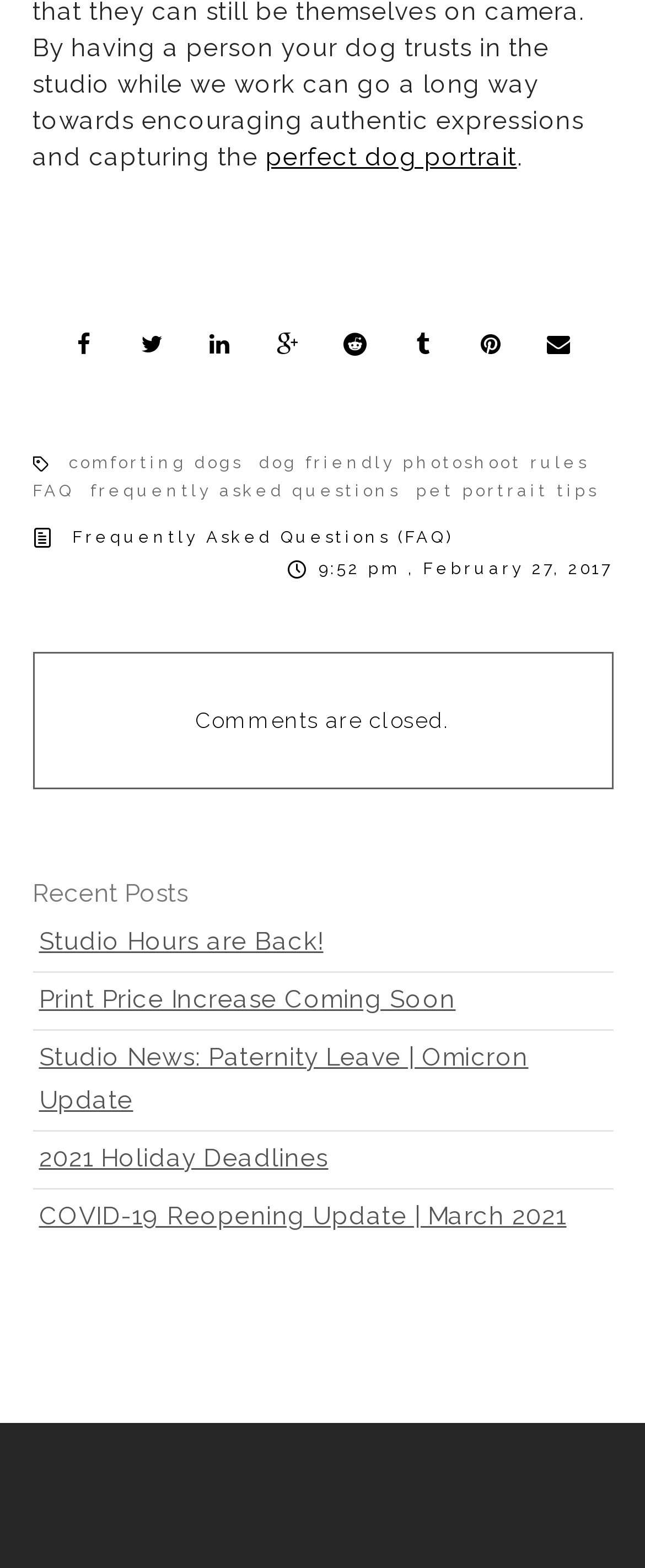Highlight the bounding box of the UI element that corresponds to this description: "comforting dogs".

[0.106, 0.288, 0.388, 0.302]